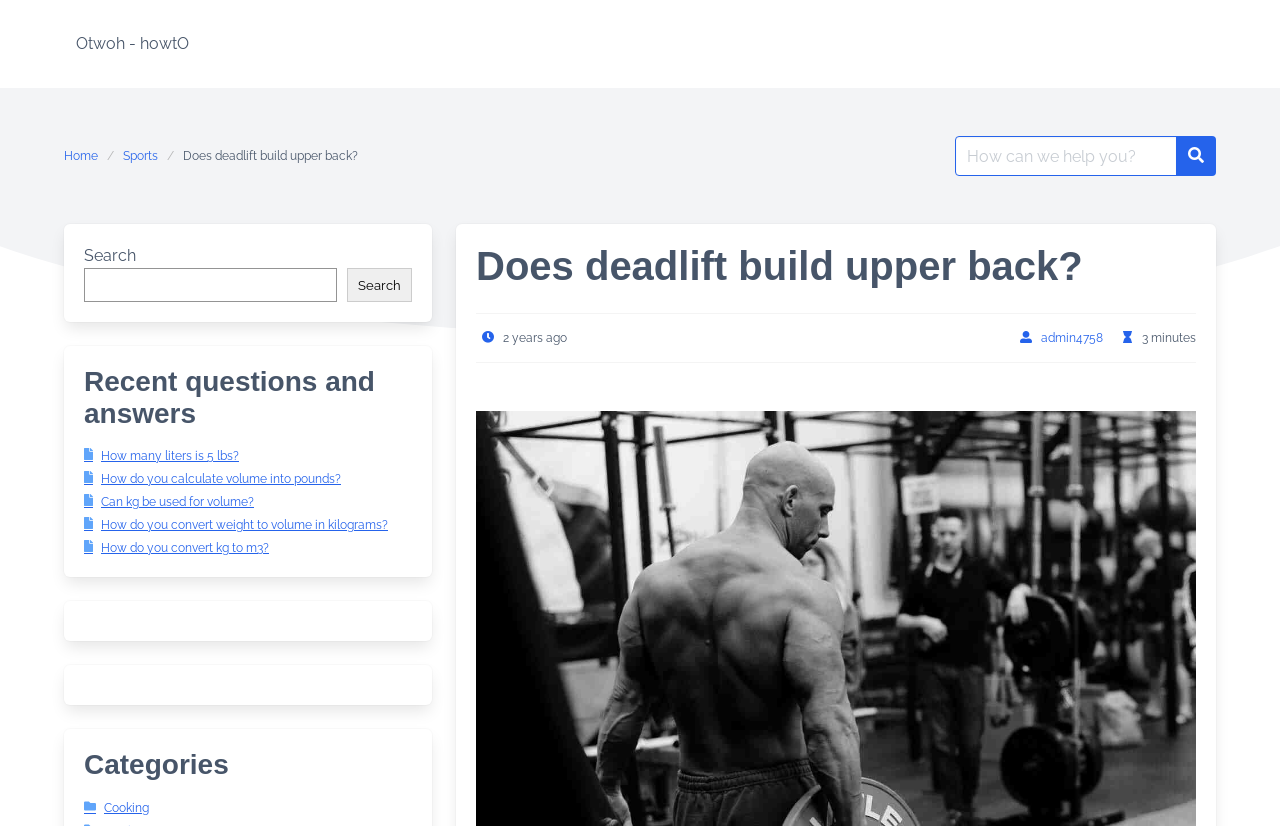Kindly provide the bounding box coordinates of the section you need to click on to fulfill the given instruction: "View recent question and answer".

[0.066, 0.544, 0.187, 0.561]